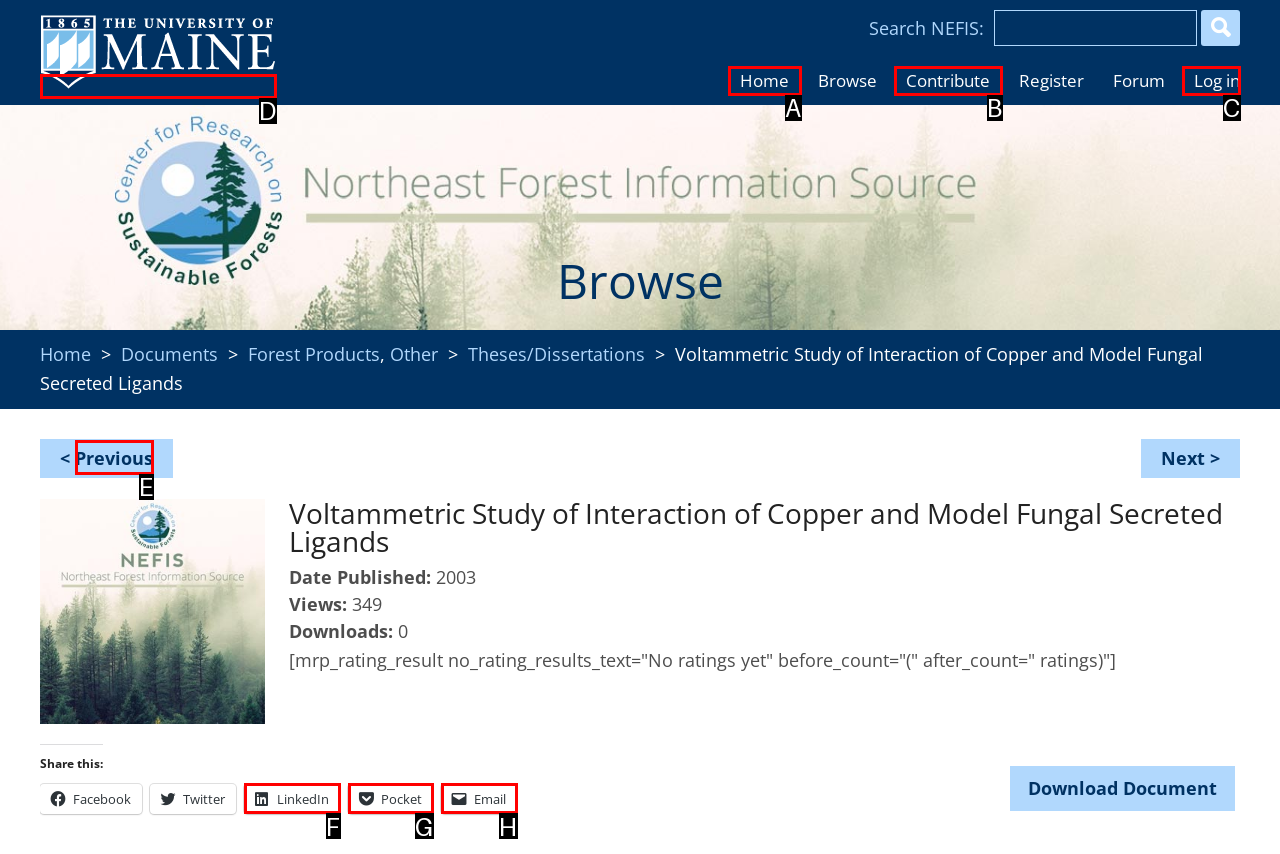Match the option to the description: title="University of Maine"
State the letter of the correct option from the available choices.

D